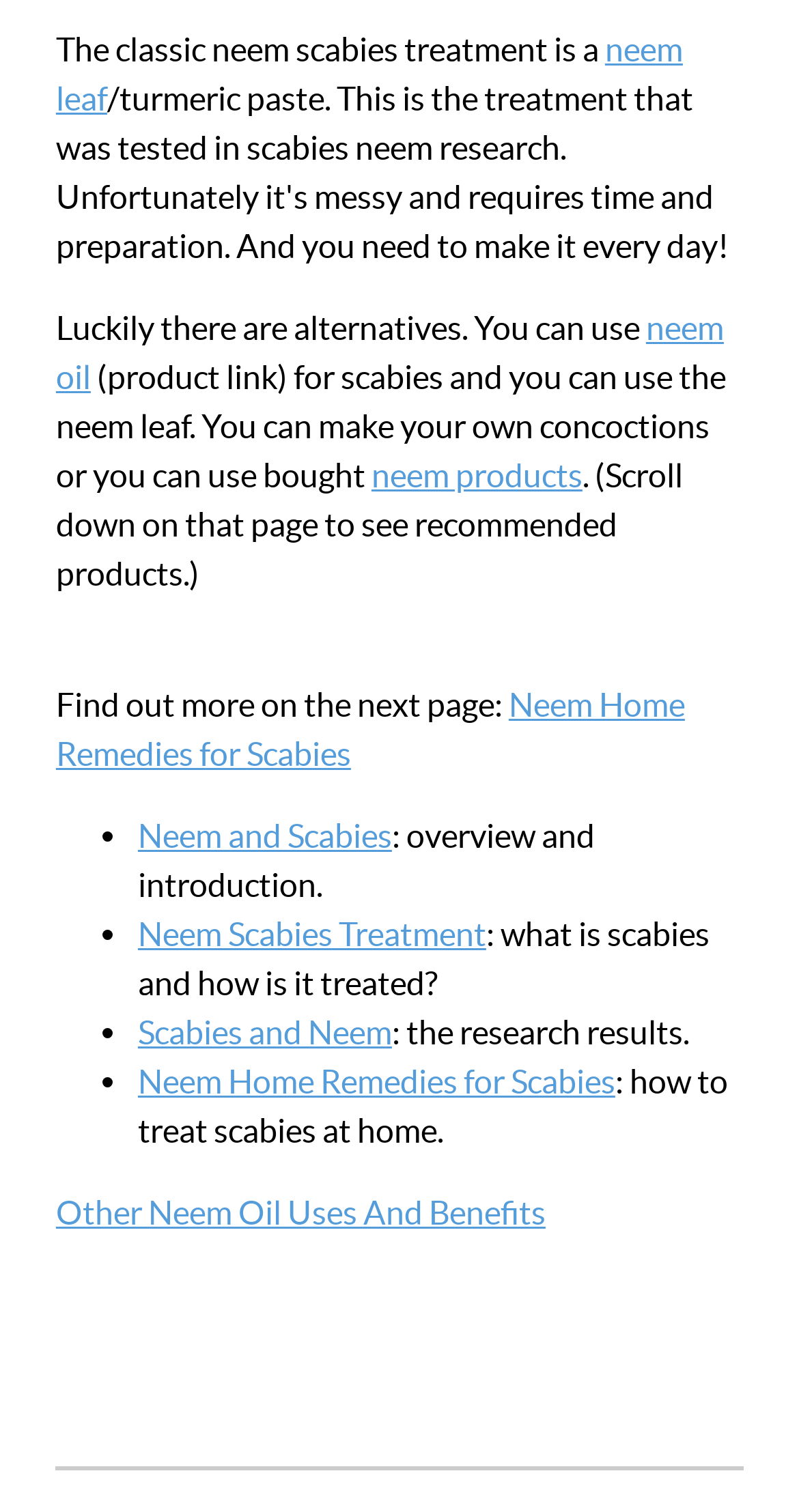Please mark the bounding box coordinates of the area that should be clicked to carry out the instruction: "Discover Other Neem Oil Uses And Benefits".

[0.07, 0.79, 0.683, 0.814]